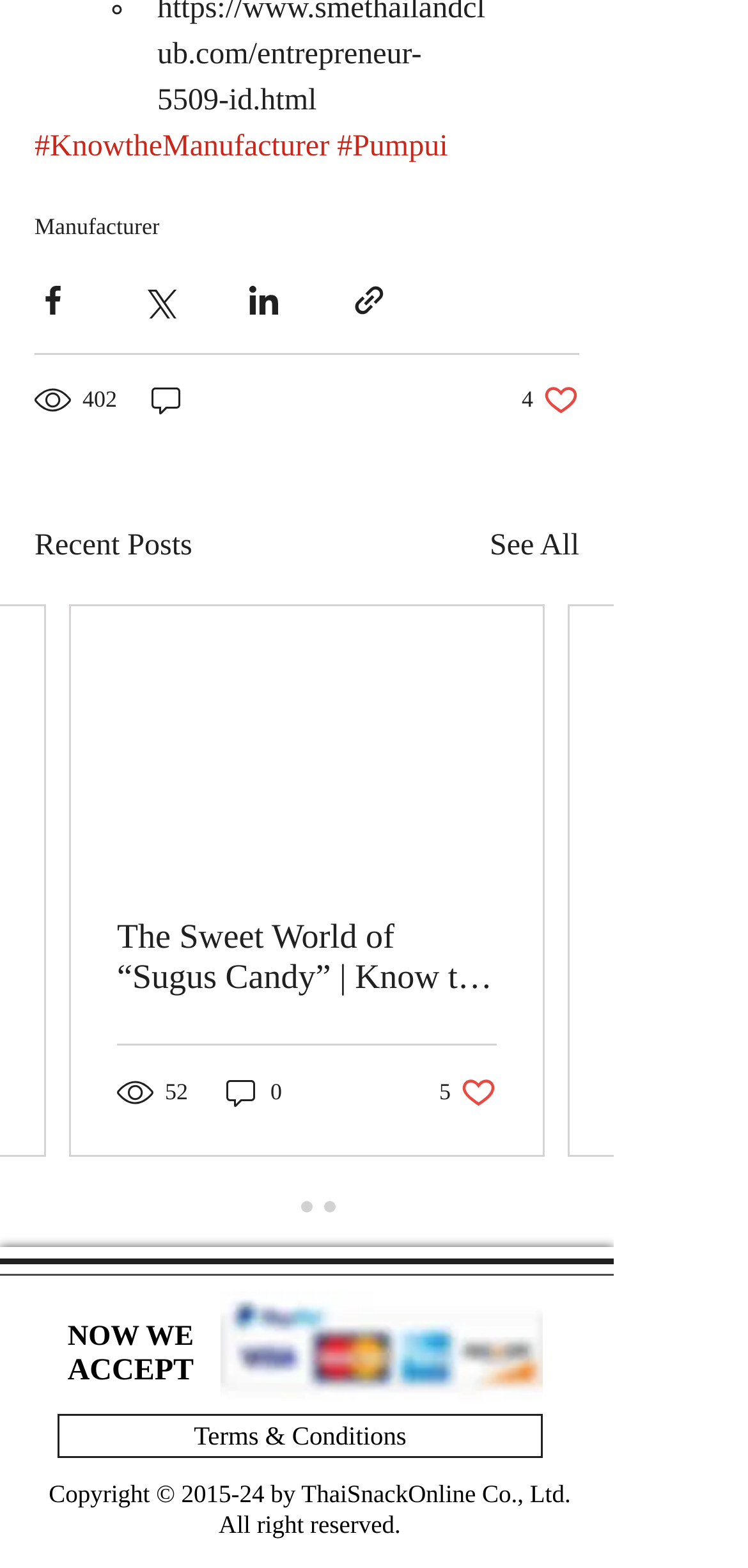Find the bounding box coordinates of the clickable area that will achieve the following instruction: "Click on the 'Know the Manufacturer' link".

[0.046, 0.084, 0.44, 0.105]